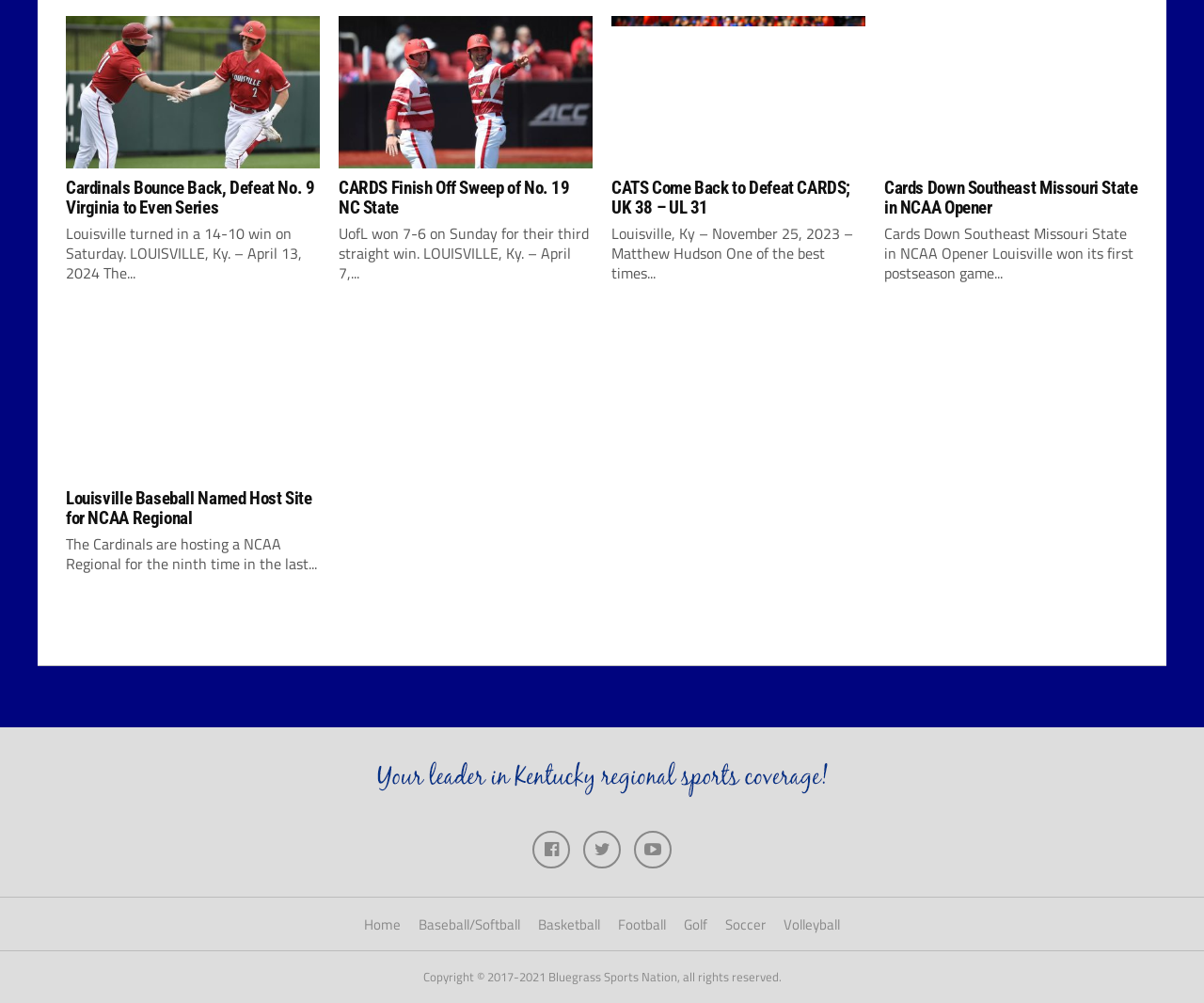Identify the bounding box coordinates of the clickable region required to complete the instruction: "Read the 'CARDS Finish Off Sweep of No. 19 NC State' news". The coordinates should be given as four float numbers within the range of 0 and 1, i.e., [left, top, right, bottom].

[0.281, 0.176, 0.473, 0.218]